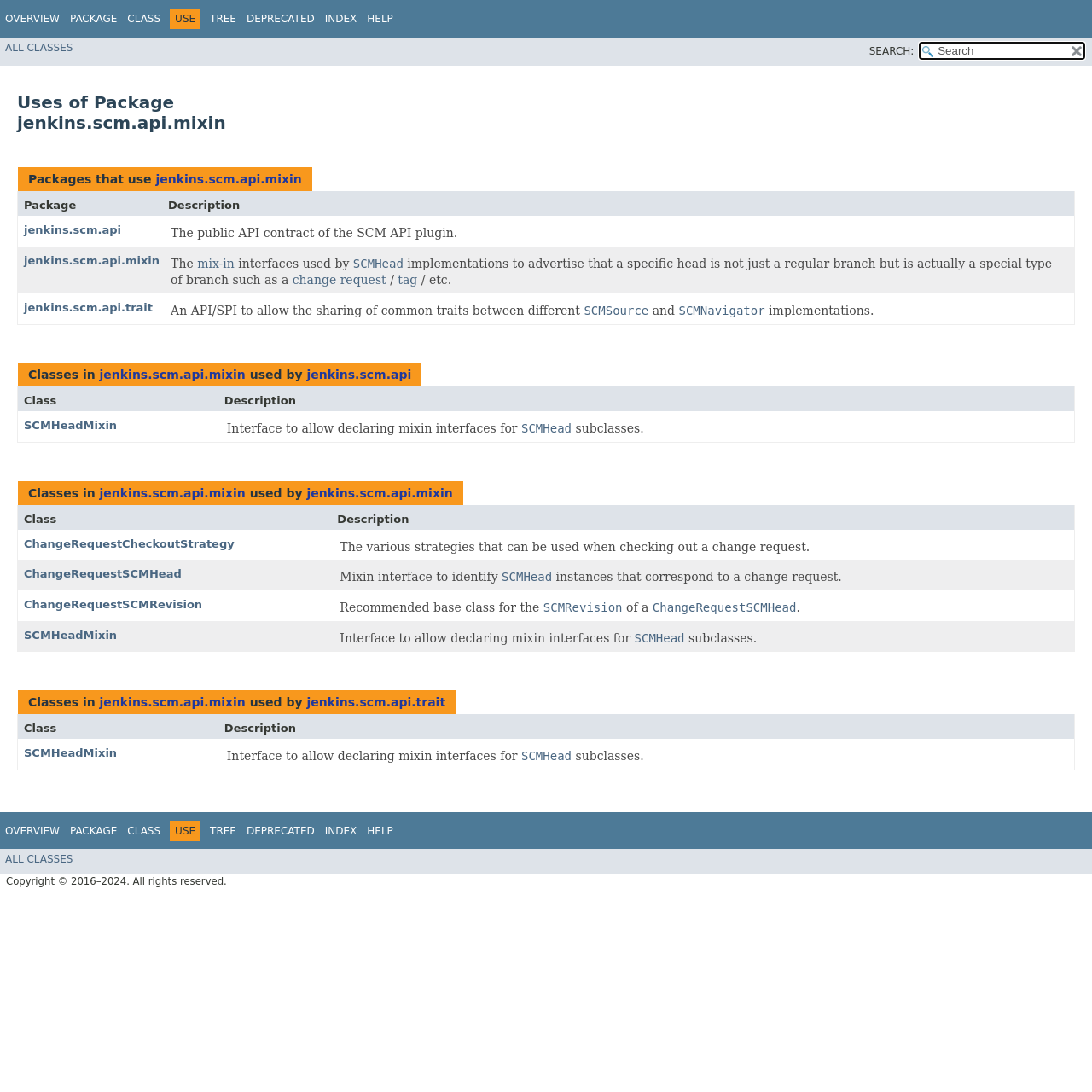Determine the bounding box coordinates of the clickable region to carry out the instruction: "View the tree of jenkins.scm.api.mixin".

[0.192, 0.012, 0.216, 0.023]